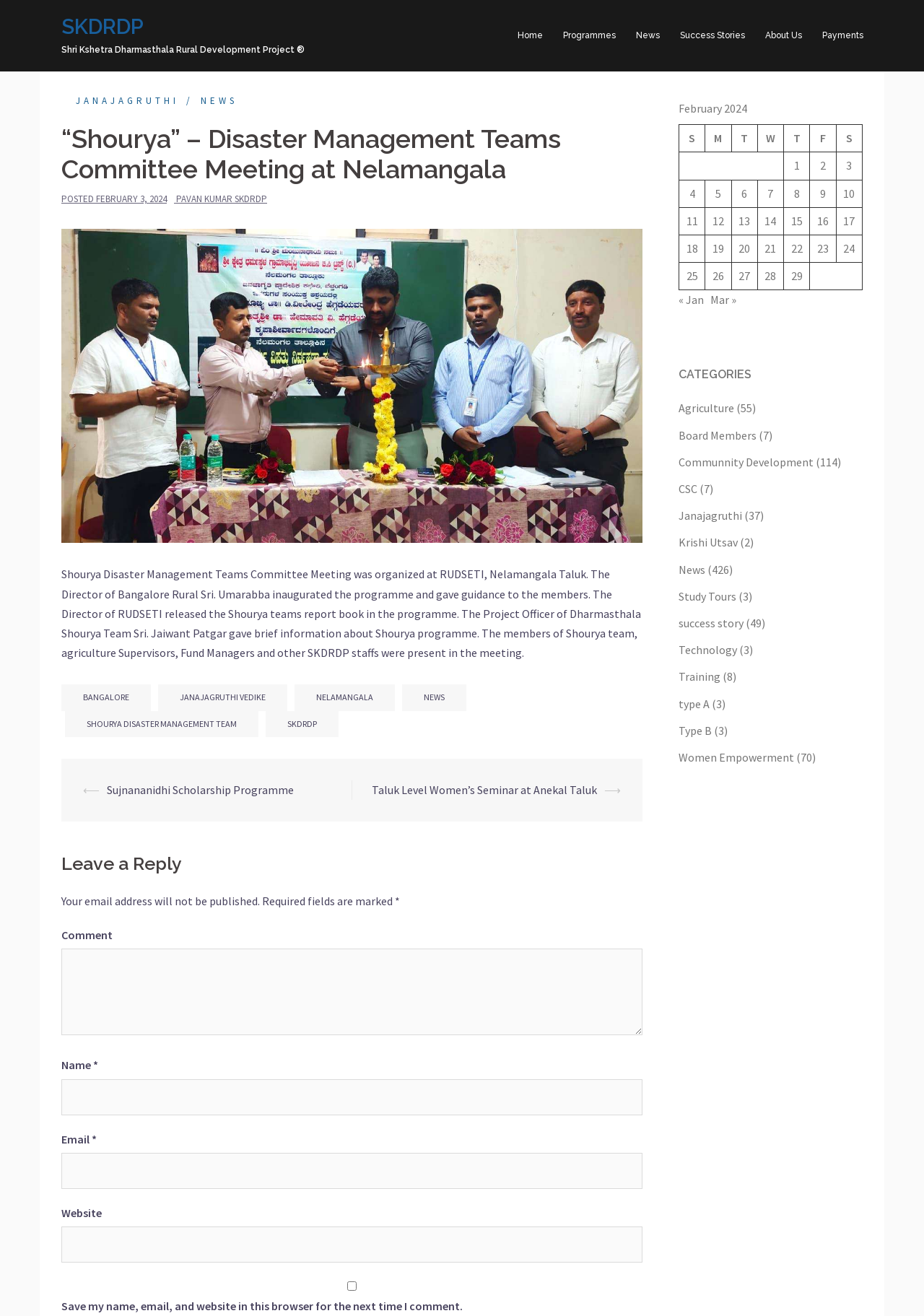Show me the bounding box coordinates of the clickable region to achieve the task as per the instruction: "Click on the 'About Us' link".

[0.828, 0.022, 0.868, 0.033]